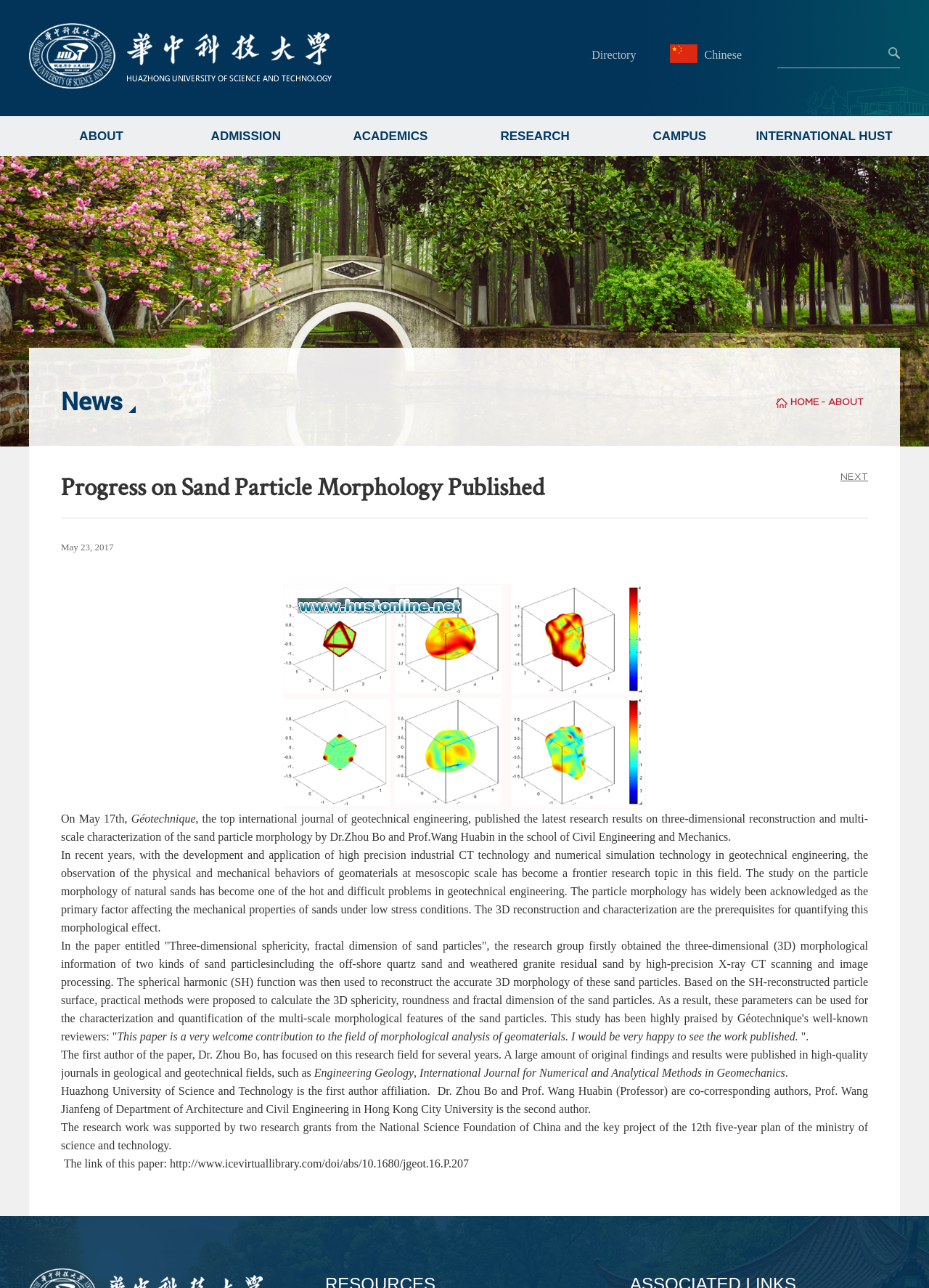Find and specify the bounding box coordinates that correspond to the clickable region for the instruction: "Click the 'ABOUT' link".

[0.031, 0.09, 0.187, 0.121]